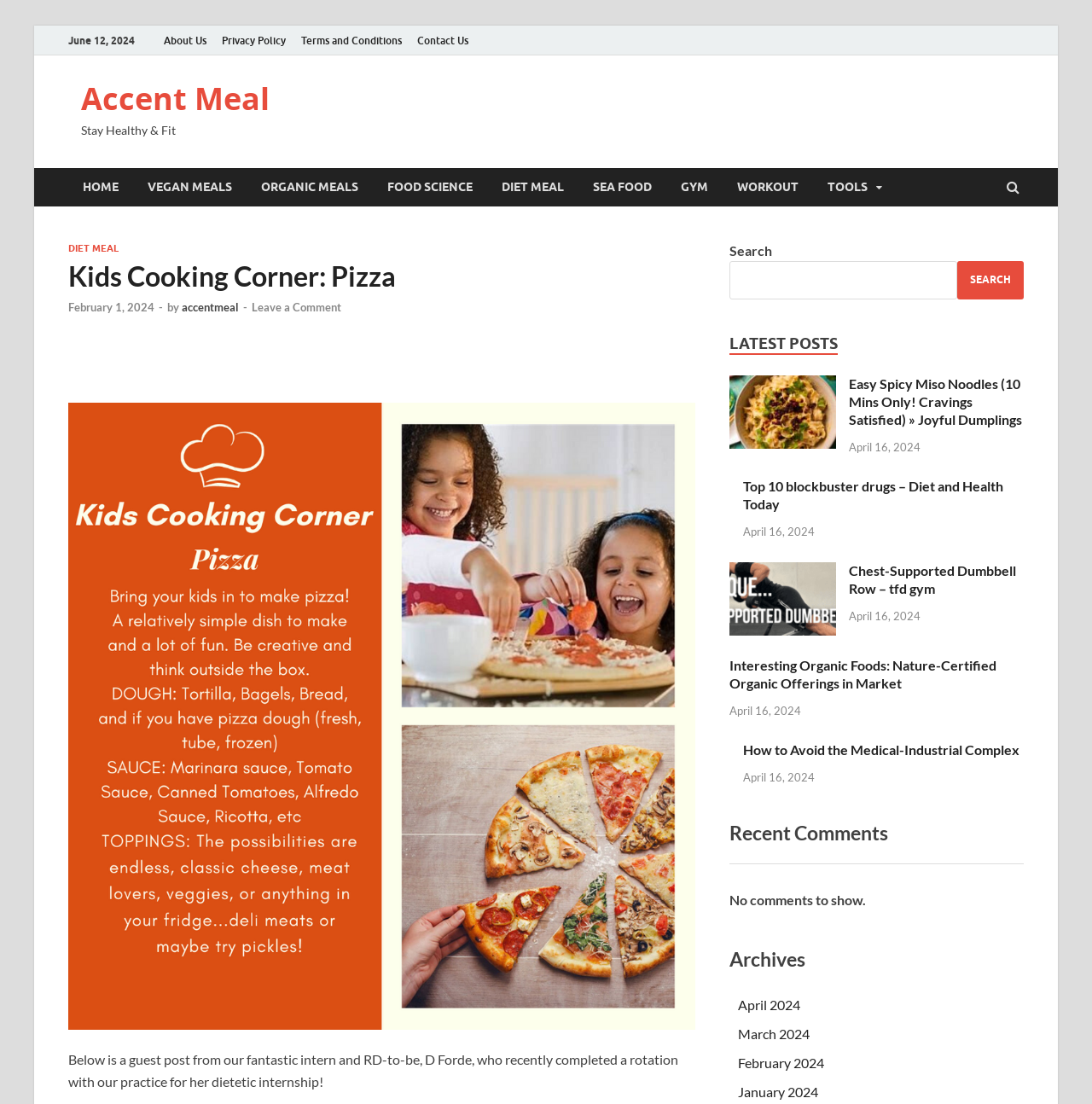Can you find the bounding box coordinates for the element that needs to be clicked to execute this instruction: "Read the 'Kids Cooking Corner: Pizza' article"? The coordinates should be given as four float numbers between 0 and 1, i.e., [left, top, right, bottom].

[0.062, 0.236, 0.637, 0.266]